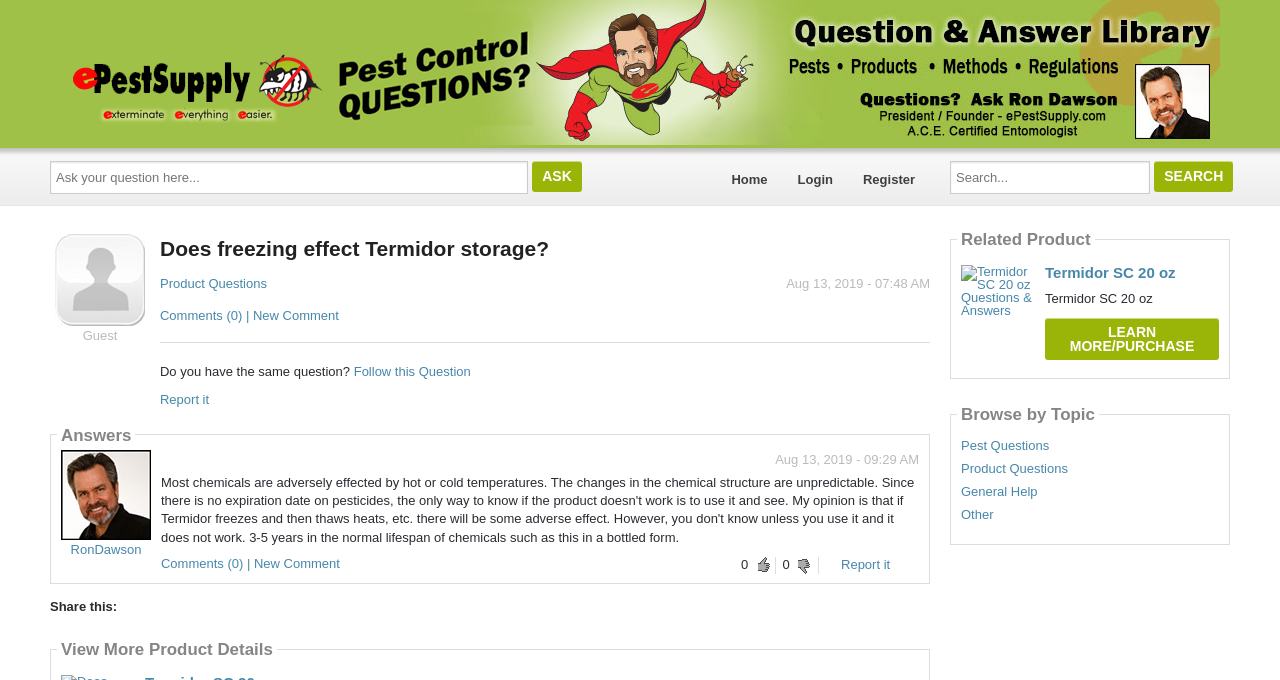Could you provide the bounding box coordinates for the portion of the screen to click to complete this instruction: "View more product details"?

[0.045, 0.942, 0.216, 0.967]